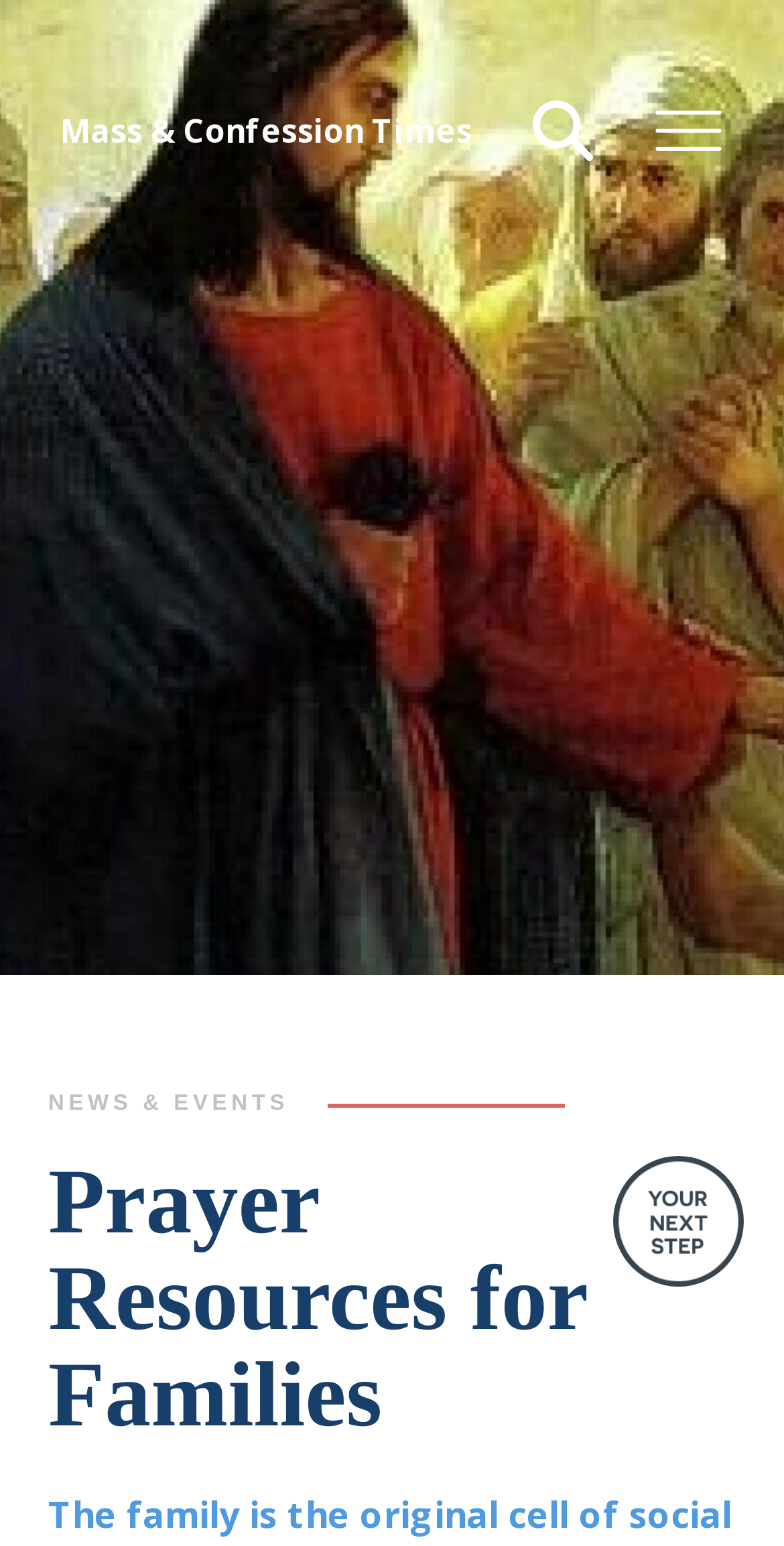From the webpage screenshot, predict the bounding box coordinates (top-left x, top-left y, bottom-right x, bottom-right y) for the UI element described here: Serve

[0.082, 0.383, 0.918, 0.457]